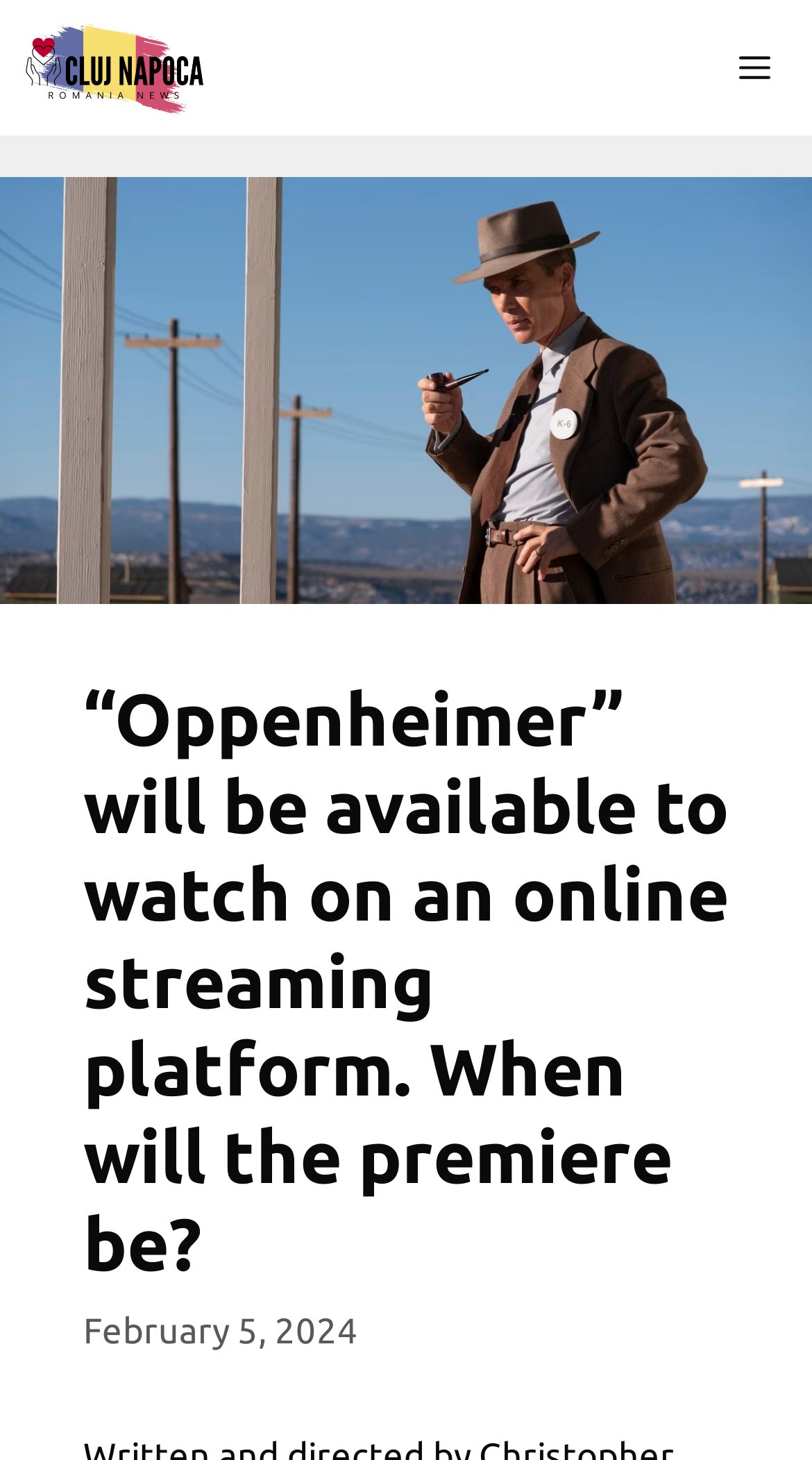Please answer the following question using a single word or phrase: 
What is the name of the movie?

Oppenheimer